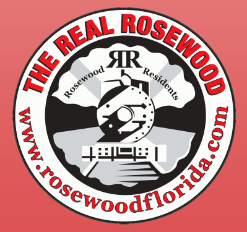Generate an elaborate caption for the given image.

The image features the logo of "The Real Rosewood," presented in a circular design. Prominently displayed at the top is the text "THE REAL ROSEWOOD" in bold red letters. Below this, the initials "RR" are depicted in a stylized fashion, symbolizing the residents of Rosewood. Central to the logo is an artistic illustration of a train, which may represent the historical significance of transportation in the area. The background is a contrasting gradient of light to darker shades, adding depth to the emblem. Surrounding the logo's perimeter is a banner containing the website address "www.rosewoodflorida.com," encouraging viewers to connect with the community online. This logo embodies a sense of pride and heritage for the Rosewood residents.